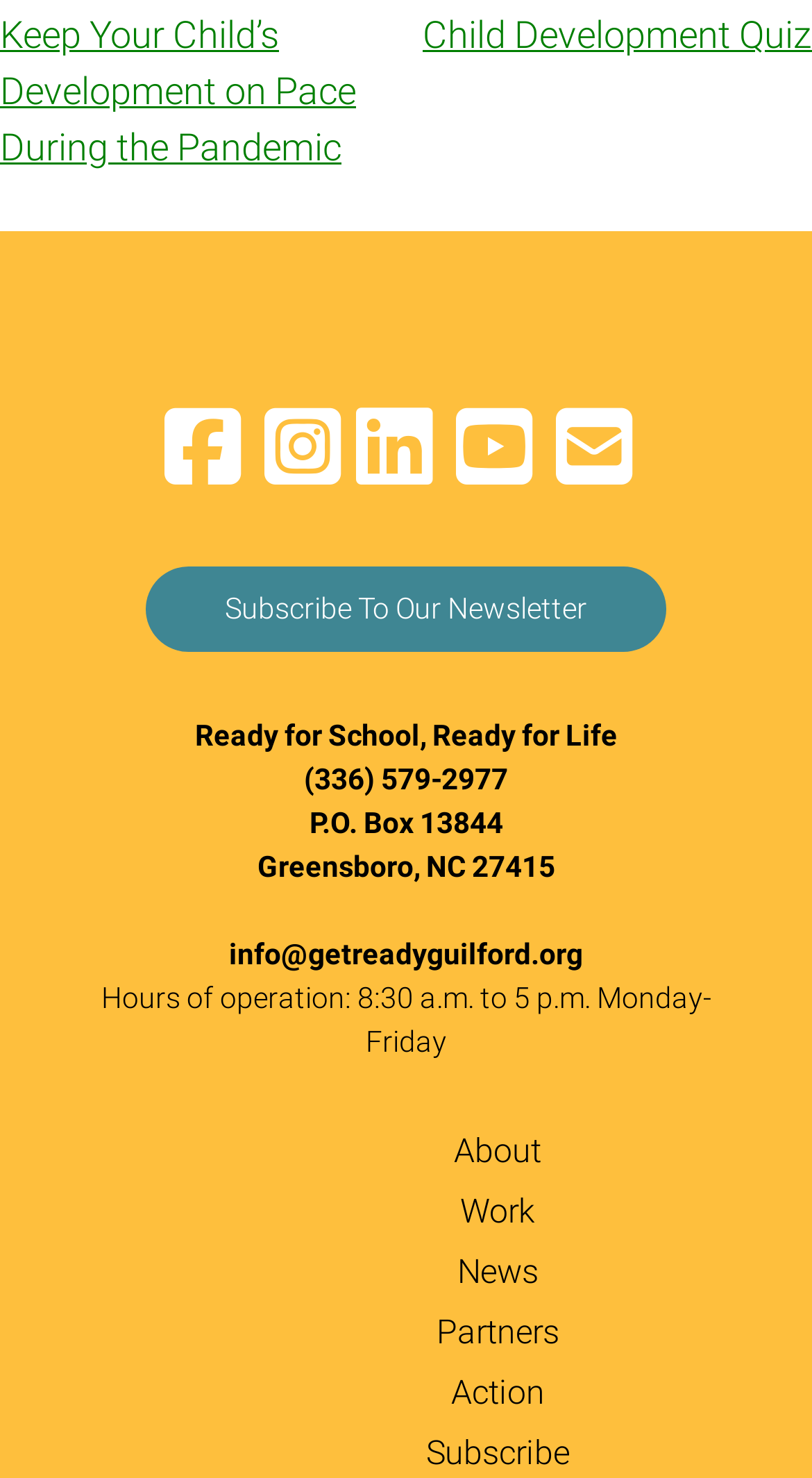Please provide a one-word or short phrase answer to the question:
What is the purpose of the 'Subscribe To Our Newsletter' link?

To subscribe to the newsletter